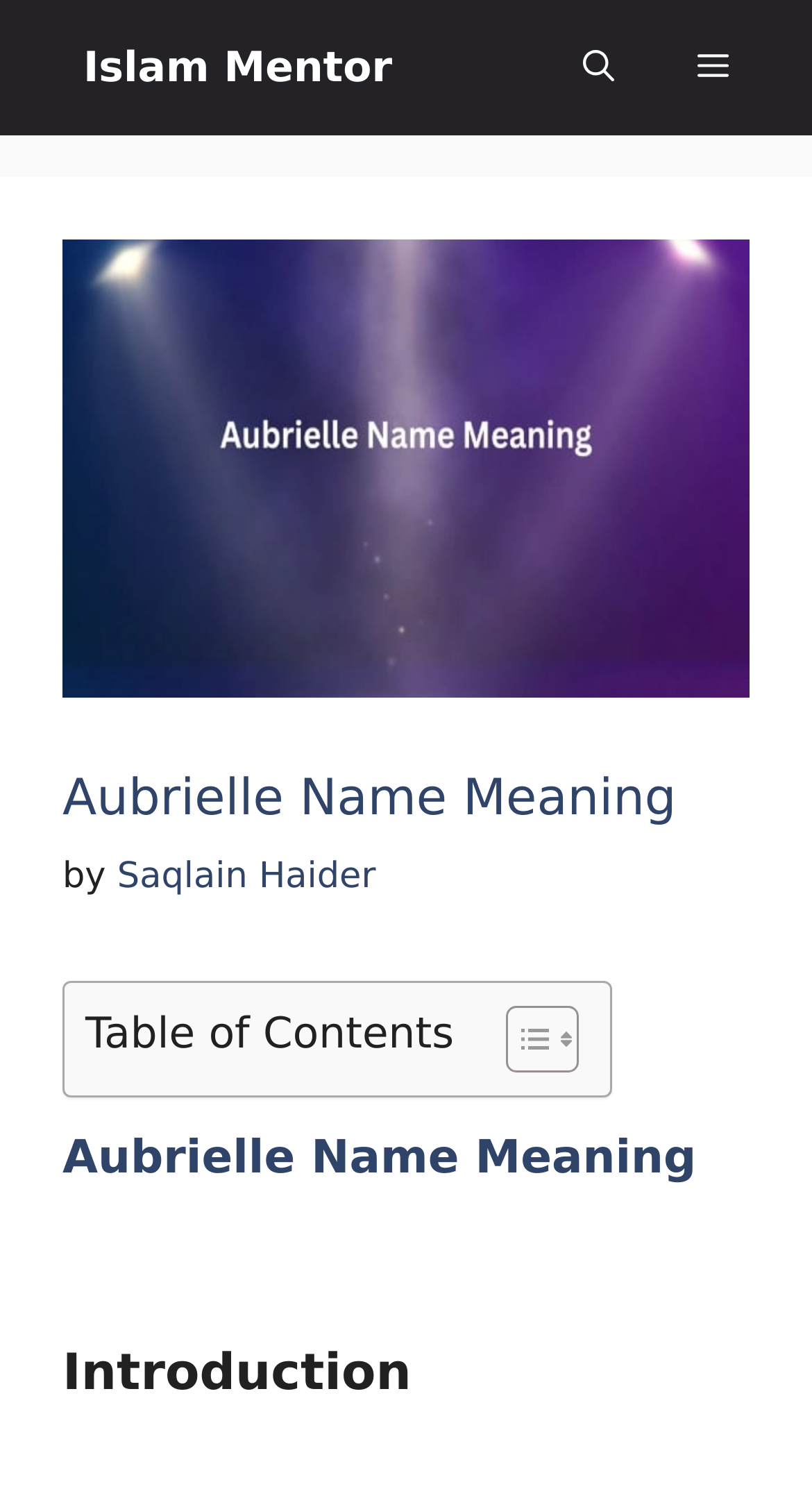What is the function of the 'Menu' button?
Based on the image, provide a one-word or brief-phrase response.

To open the mobile menu